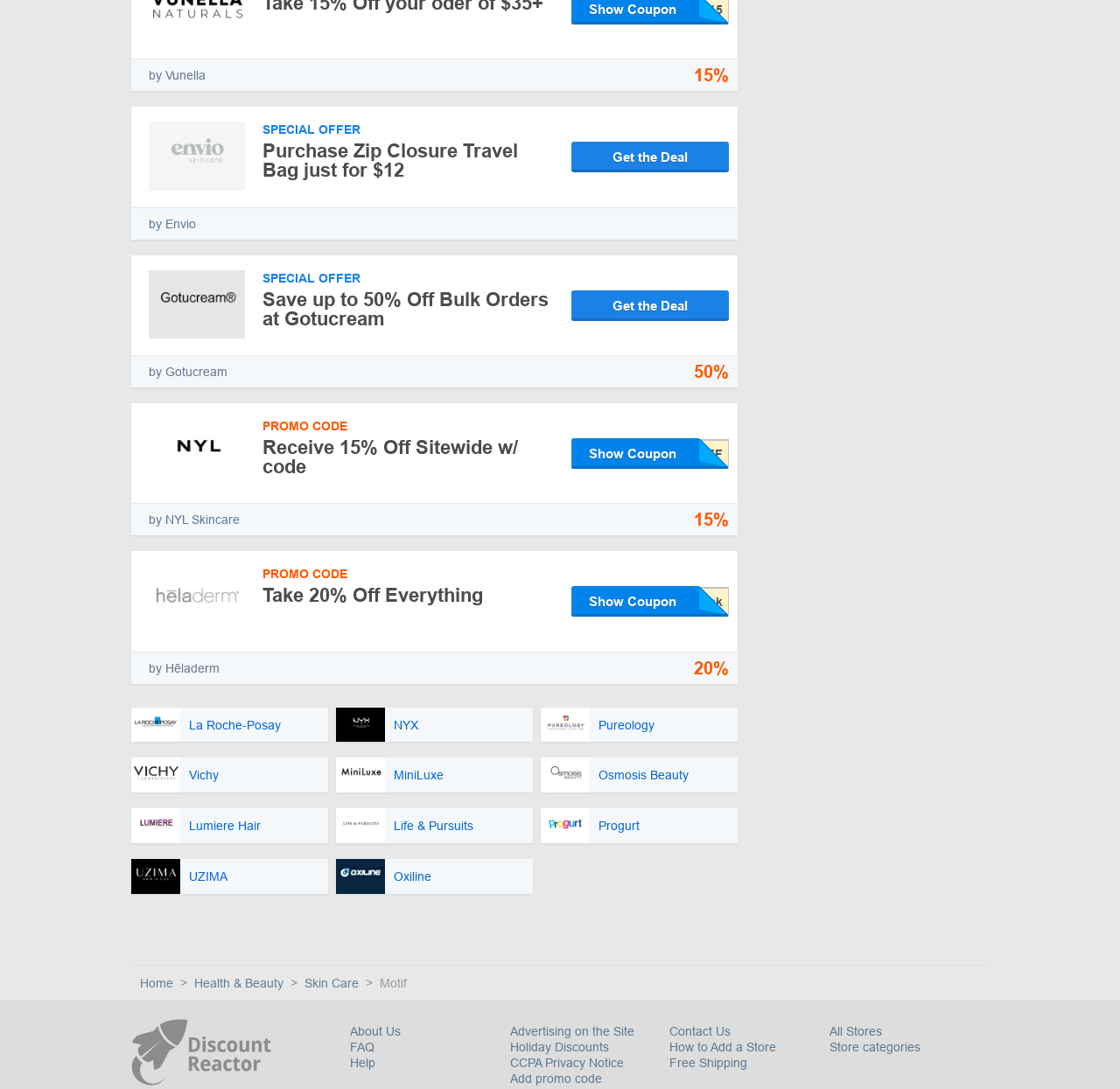How many brands are listed on the webpage?
Please provide an in-depth and detailed response to the question.

By scanning the webpage, I can see multiple brand logos and names listed, including La Roche-Posay, NYX, Pureology, Vichy, MiniLuxe, Osmosis Beauty, Lumiere Hair, Life & Pursuits, Progurt, UZIMA, and Oxiline.